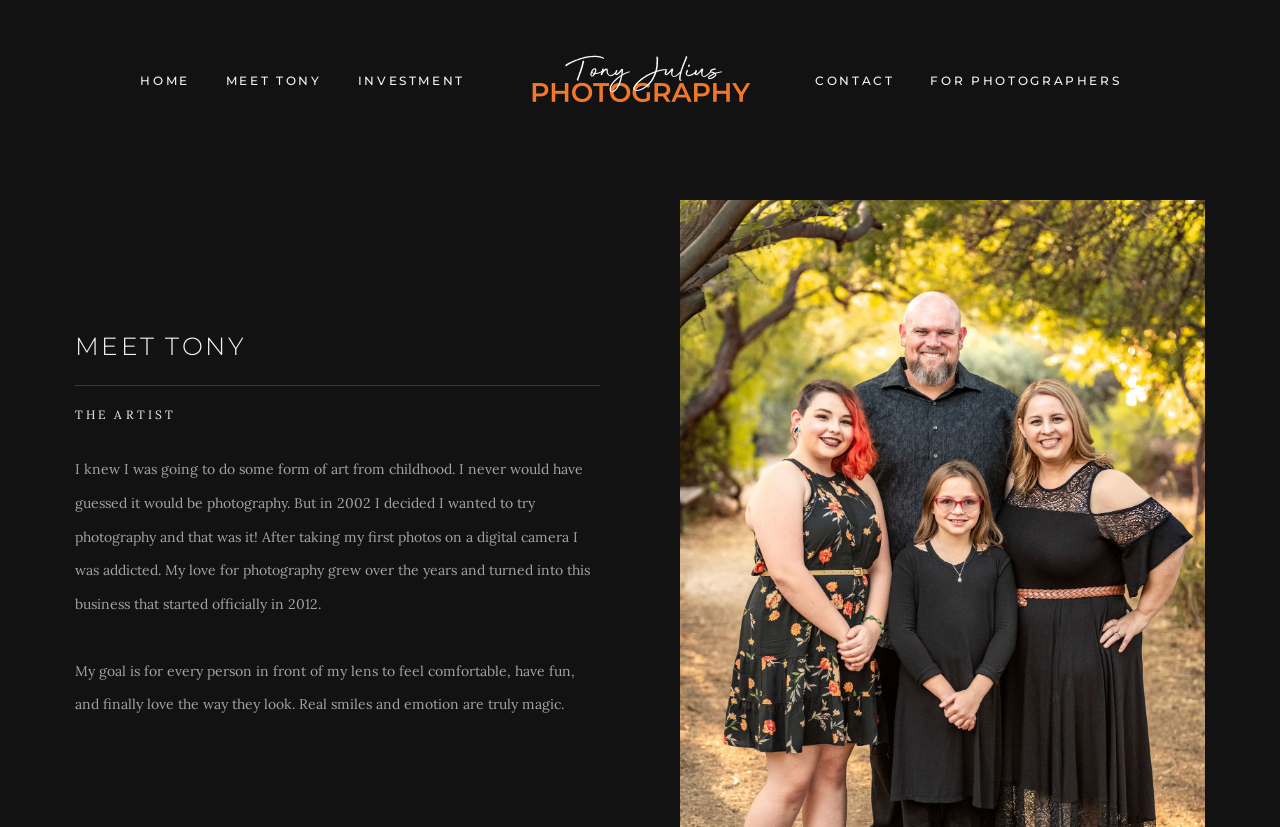What is the photographer's goal?
Answer the question with detailed information derived from the image.

The photographer's goal is mentioned in the text as 'My goal is for every person in front of my lens to feel comfortable, have fun, and finally love the way they look.' This indicates that the photographer wants the people being photographed to feel at ease and enjoy the experience.